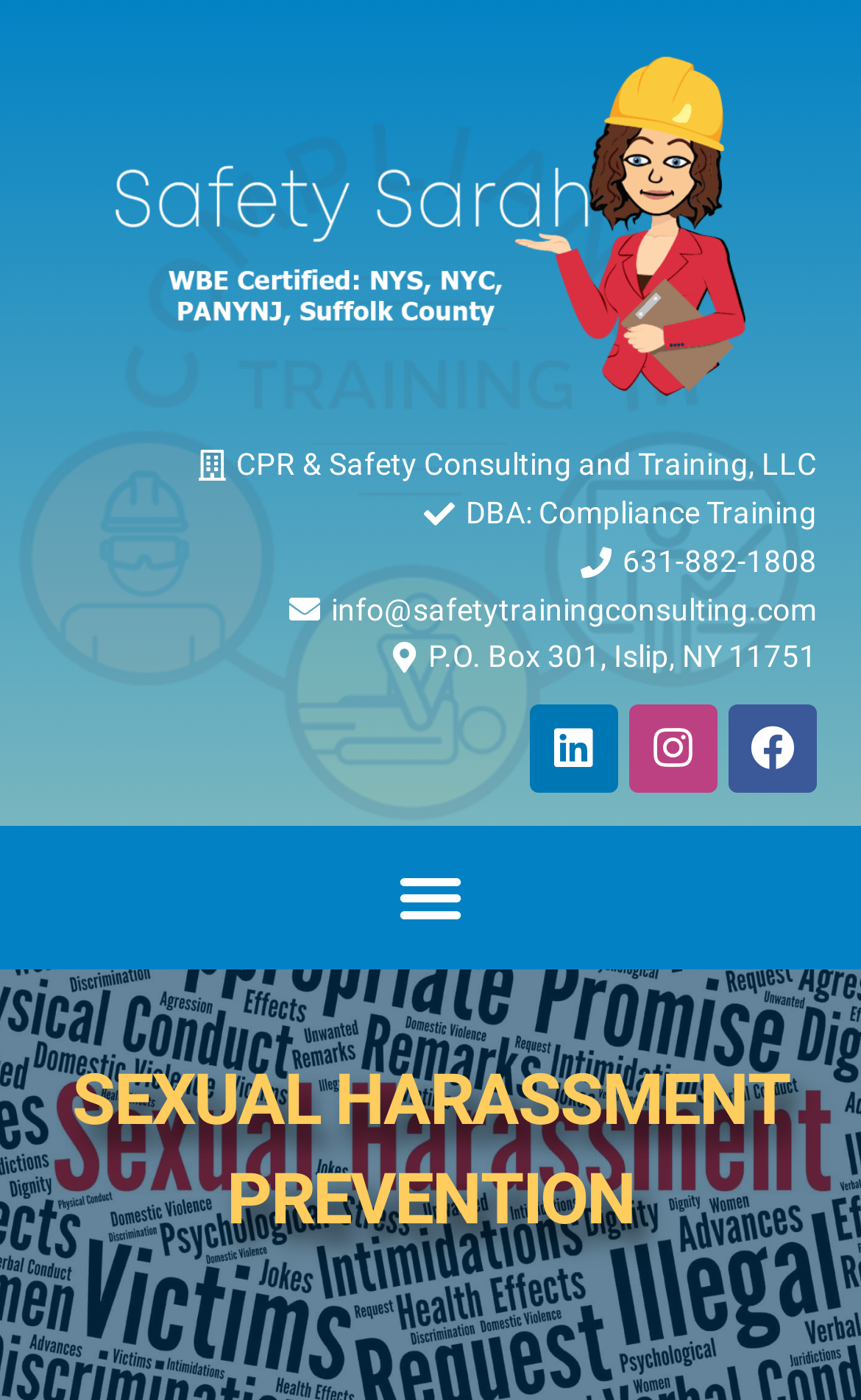Analyze the image and give a detailed response to the question:
What is the main topic of the webpage?

The main topic of the webpage can be inferred from the heading element with the text 'SEXUAL HARASSMENT PREVENTION' and bounding box coordinates [0.0, 0.751, 1.0, 0.893]. This heading is a sub-element of the button element with the text 'Menu Toggle' and is likely to be a main topic of the webpage.